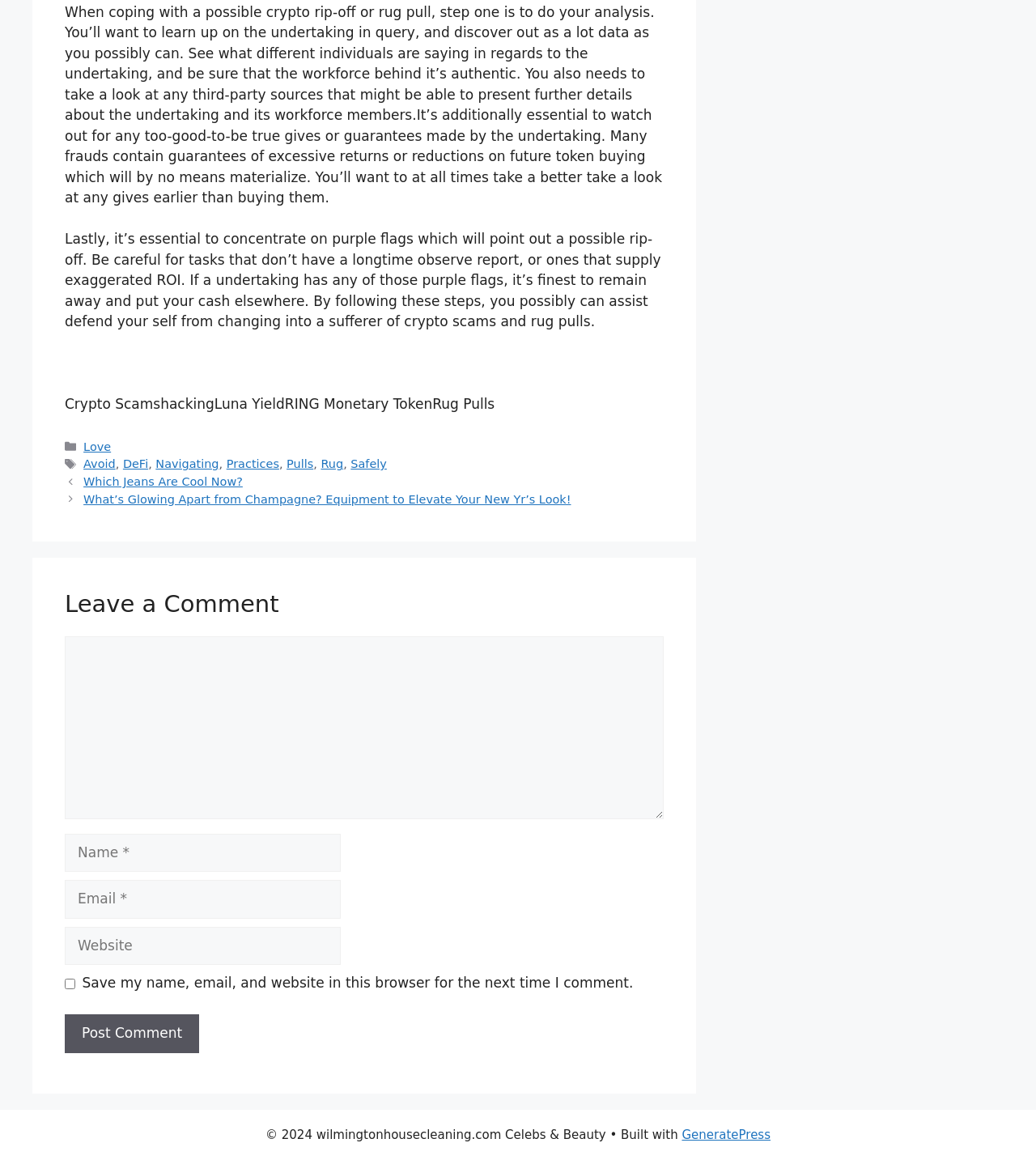Please locate the bounding box coordinates of the element that should be clicked to complete the given instruction: "Click the 'Post Comment' button".

[0.062, 0.875, 0.192, 0.908]